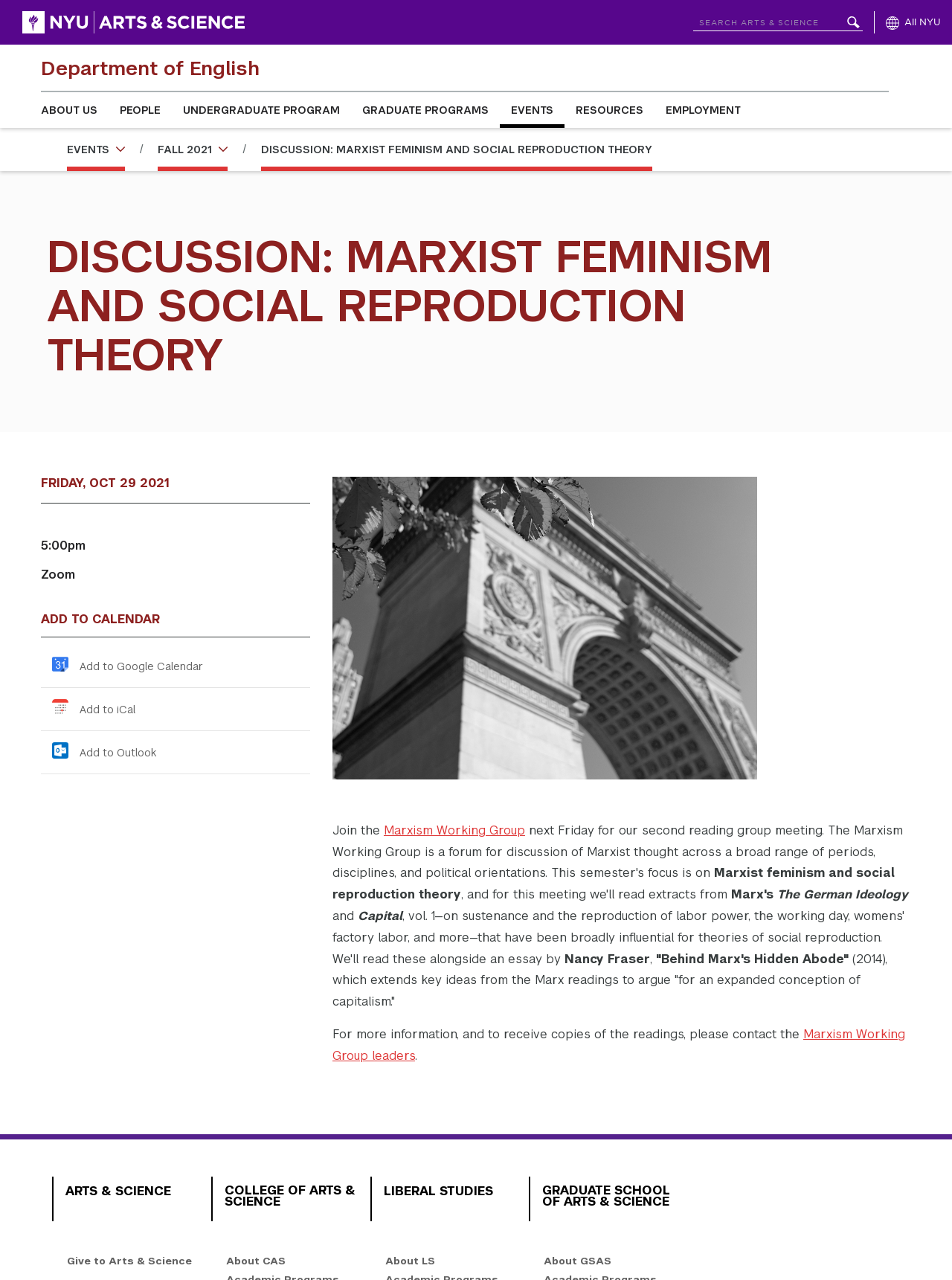Please identify the coordinates of the bounding box that should be clicked to fulfill this instruction: "Search NYU".

[0.728, 0.006, 0.906, 0.024]